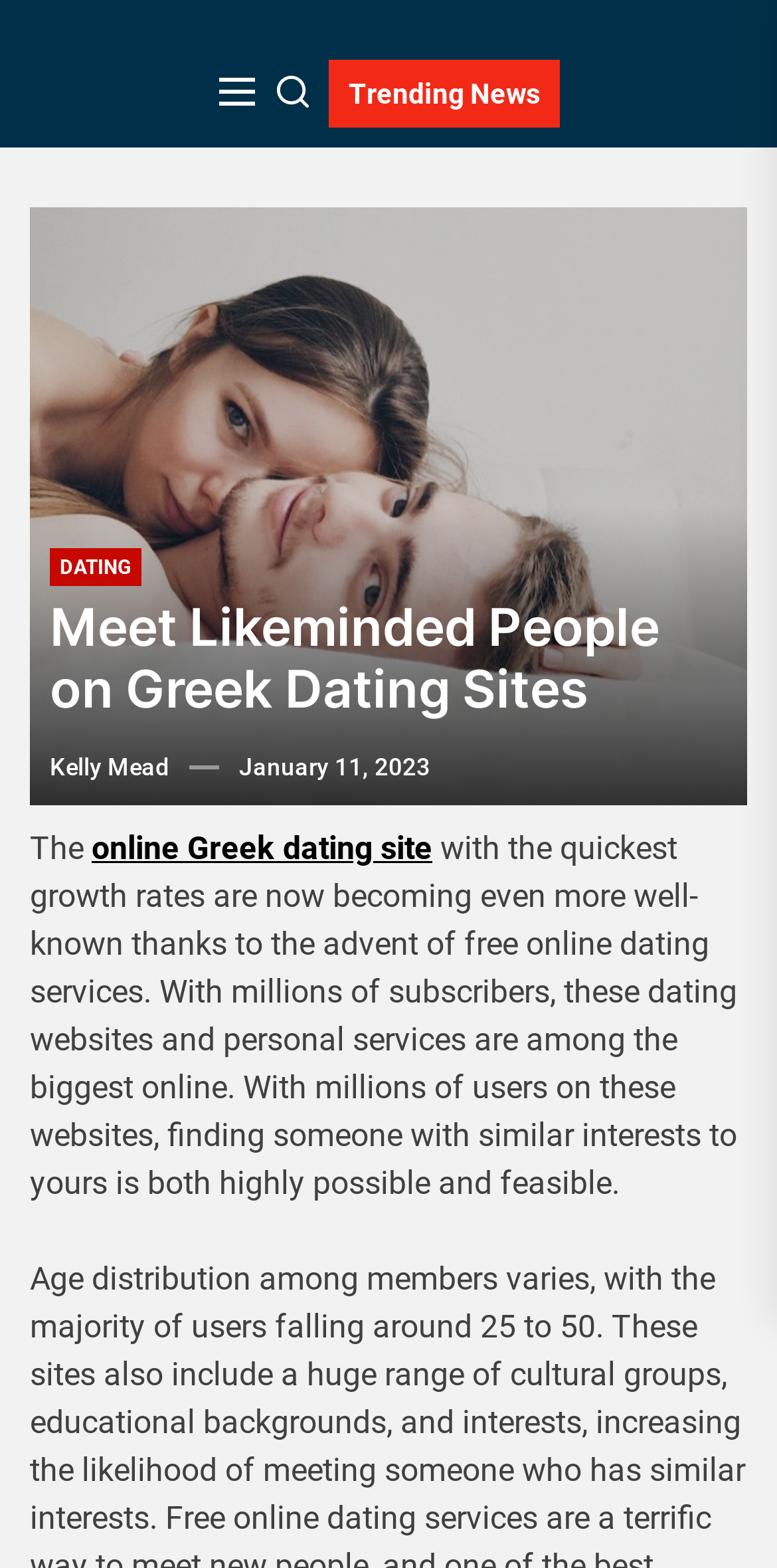What is the text on the top-right button?
Look at the screenshot and give a one-word or phrase answer.

Trending News